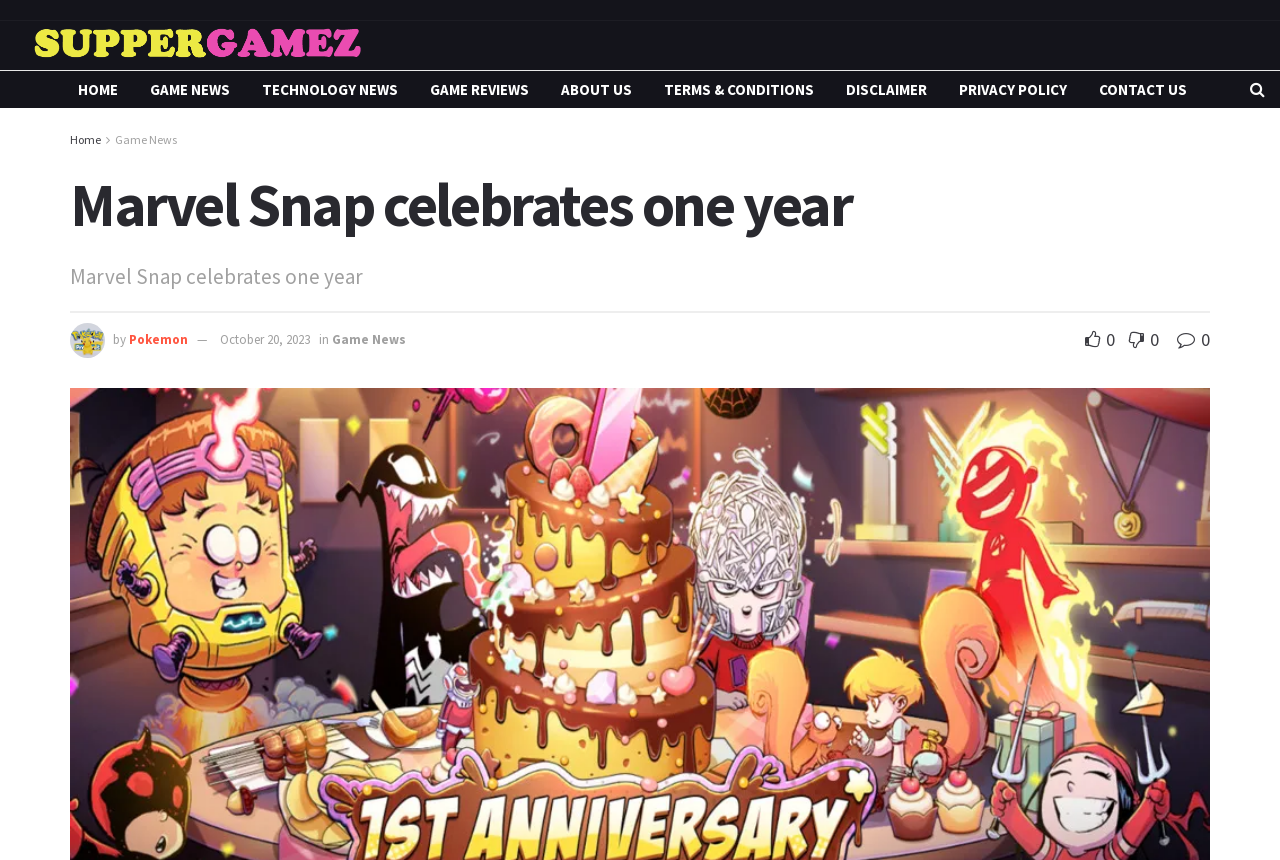Please locate the clickable area by providing the bounding box coordinates to follow this instruction: "check Game News category".

[0.259, 0.385, 0.317, 0.405]